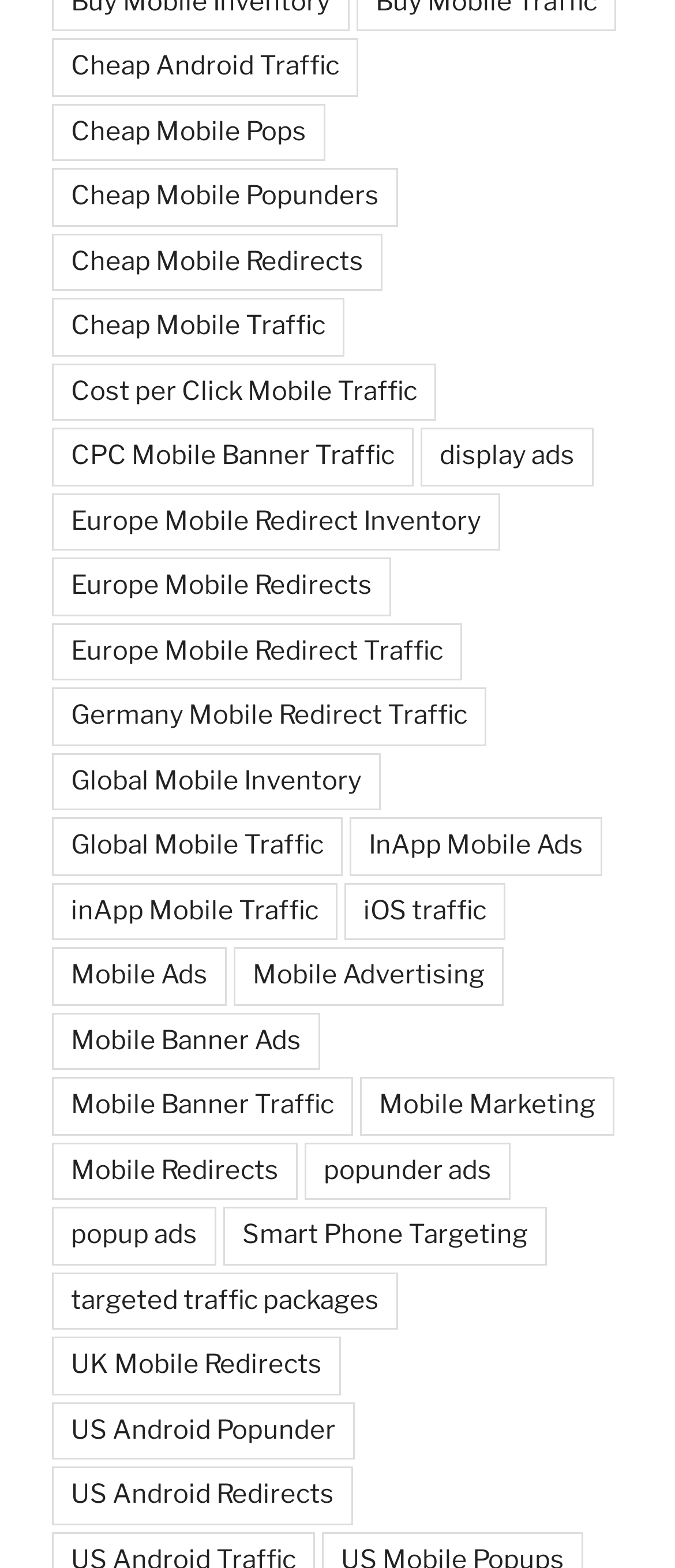Can you find the bounding box coordinates for the UI element given this description: "Europe Mobile Redirect Traffic"? Provide the coordinates as four float numbers between 0 and 1: [left, top, right, bottom].

[0.077, 0.397, 0.685, 0.434]